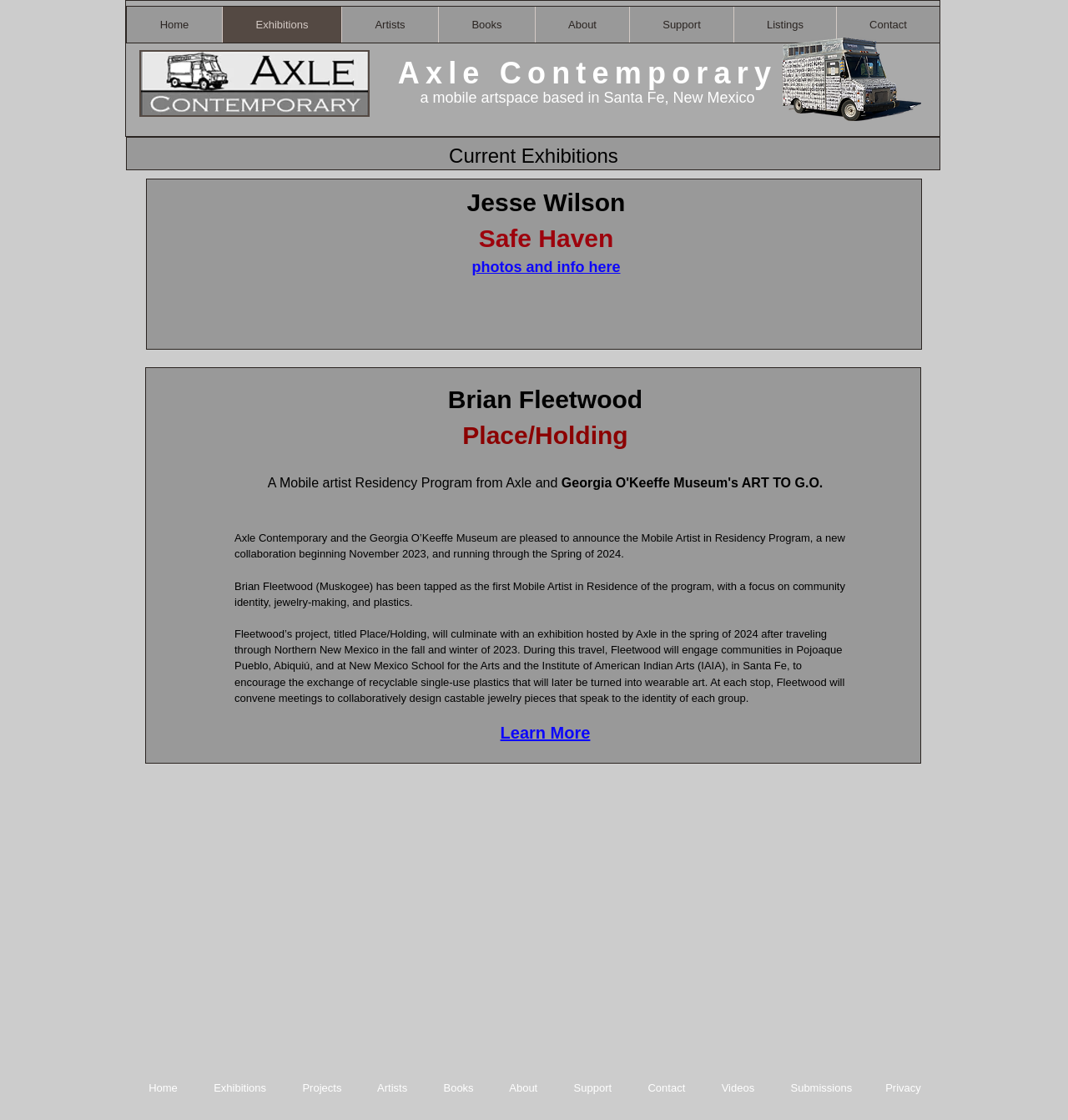Give a one-word or short phrase answer to the question: 
What is the title of the current exhibition?

Safe Haven